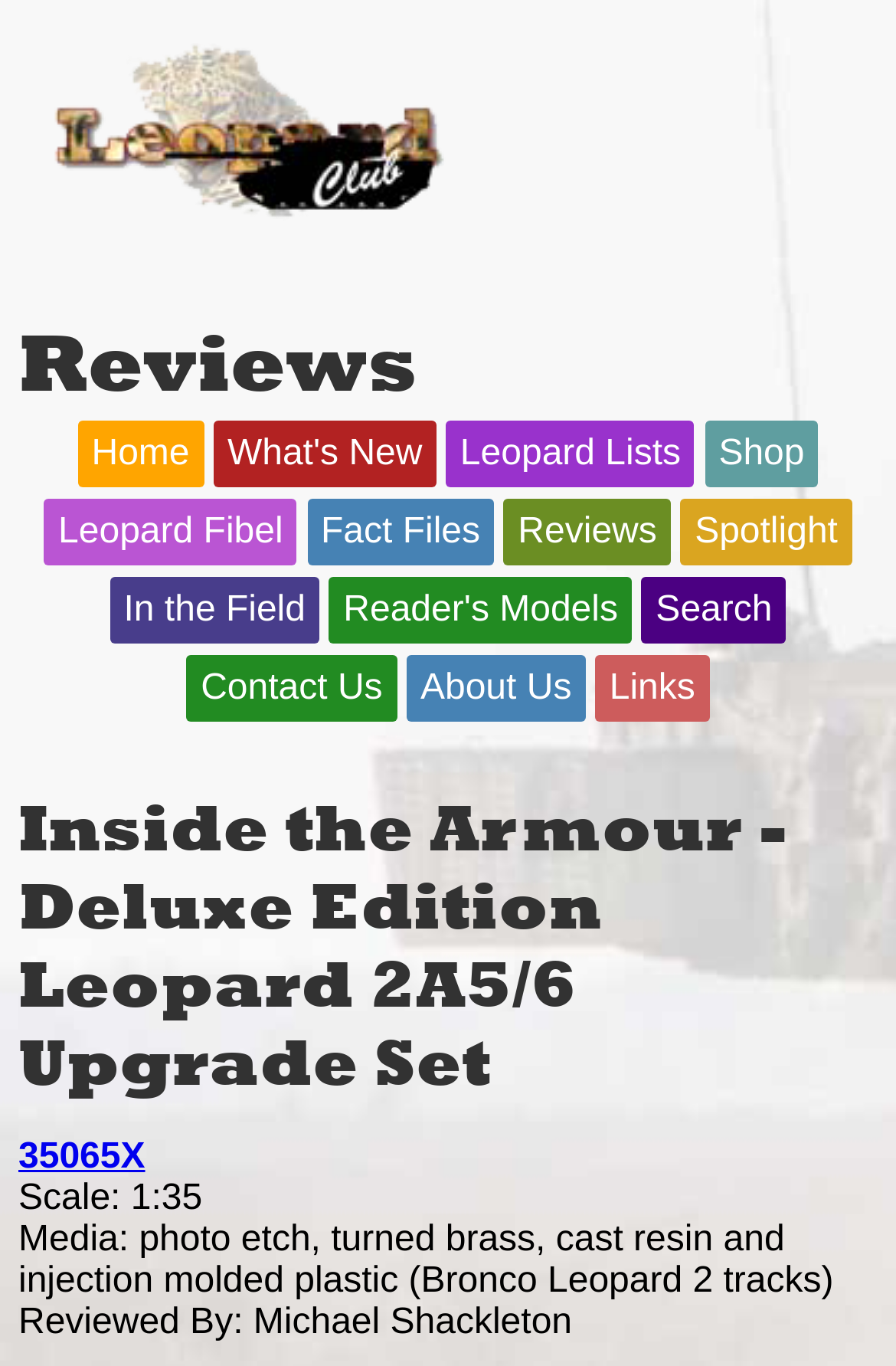Find the bounding box coordinates for the HTML element specified by: "Shop".

[0.787, 0.308, 0.913, 0.357]